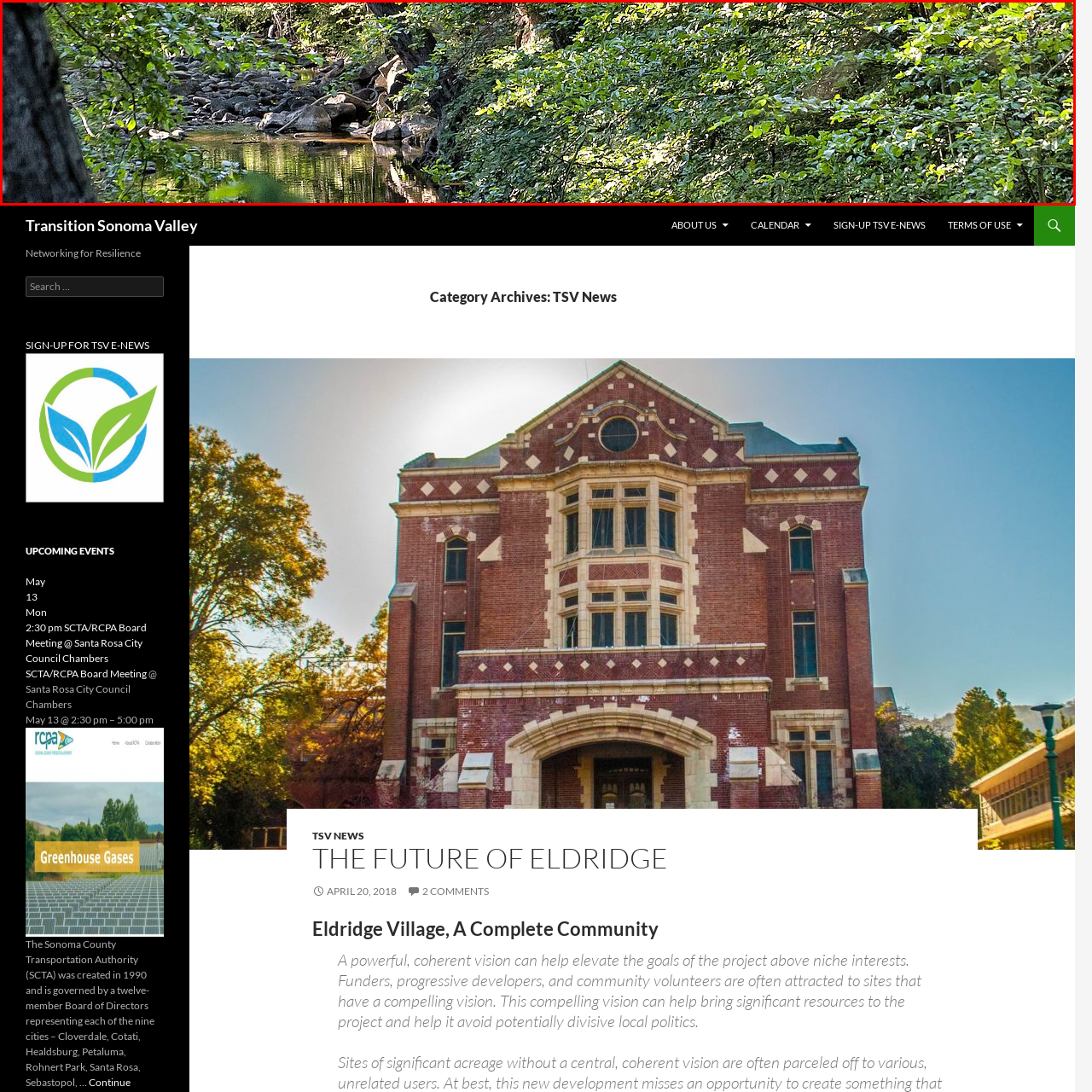What is reflected on the water's surface?
Observe the image within the red bounding box and give a detailed and thorough answer to the question.

According to the caption, the 'tranquil water's surface, which reflects the surrounding greenery' suggests that the calm water is mirroring the lush foliage and trees surrounding the creek.